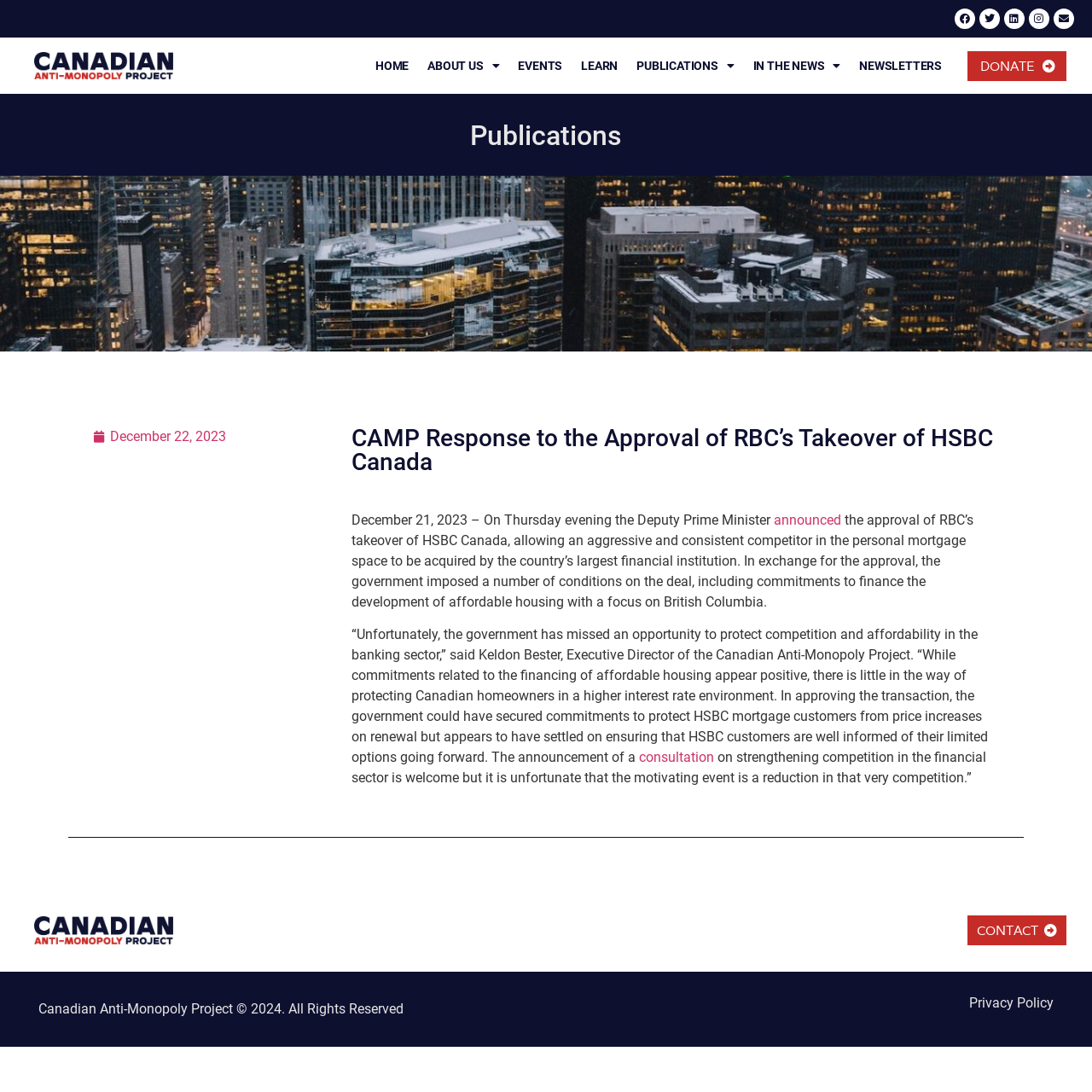What is the name of the project?
Kindly offer a detailed explanation using the data available in the image.

I found the answer by looking at the top-left corner of the webpage, where there is a link with the text 'Canadian Anti-Monopoly Project' and an image with the same name. This suggests that the project's name is 'Canadian Anti-Monopoly Project'.